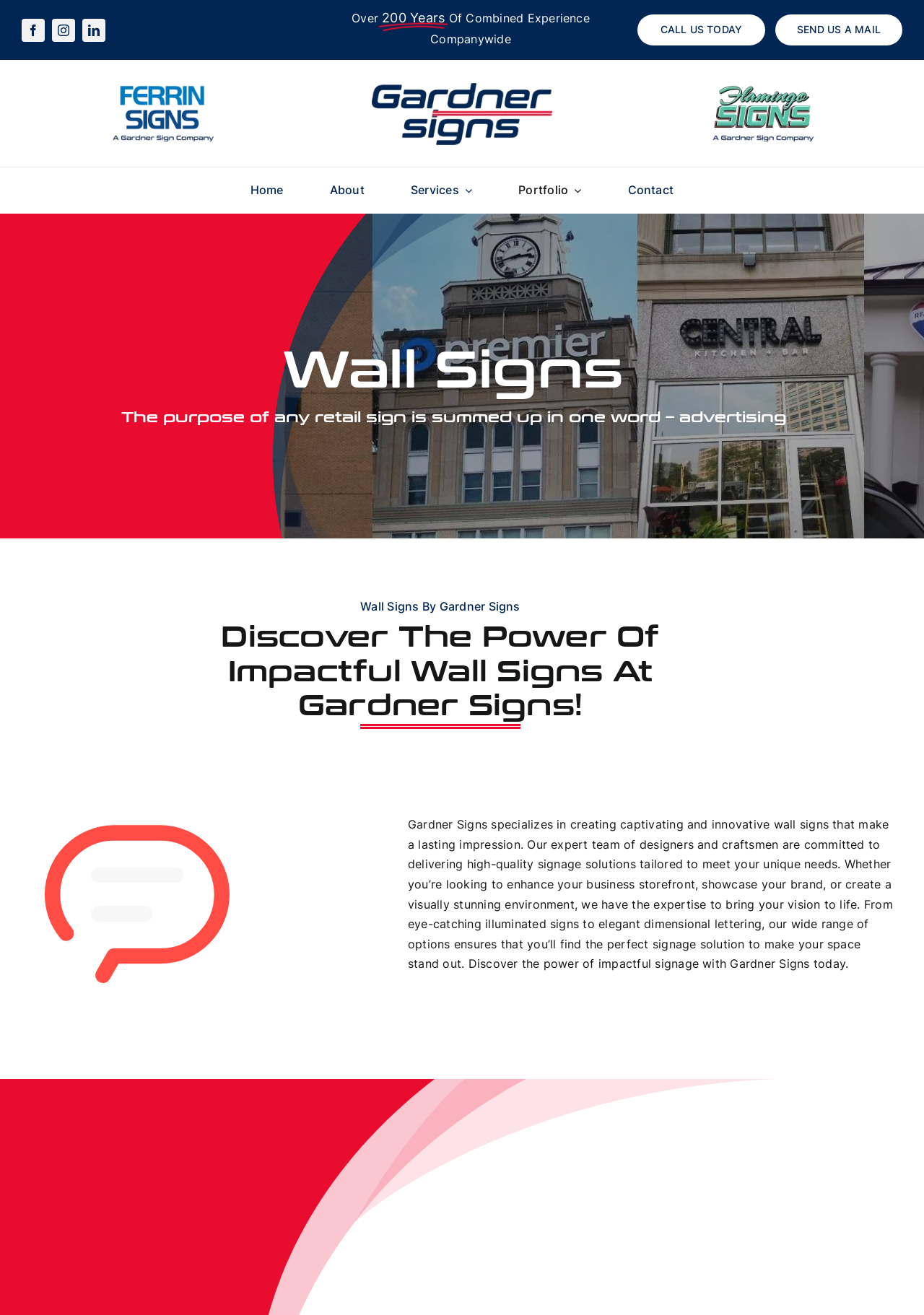Please specify the bounding box coordinates of the clickable region necessary for completing the following instruction: "Learn more about Services". The coordinates must consist of four float numbers between 0 and 1, i.e., [left, top, right, bottom].

[0.444, 0.127, 0.511, 0.162]